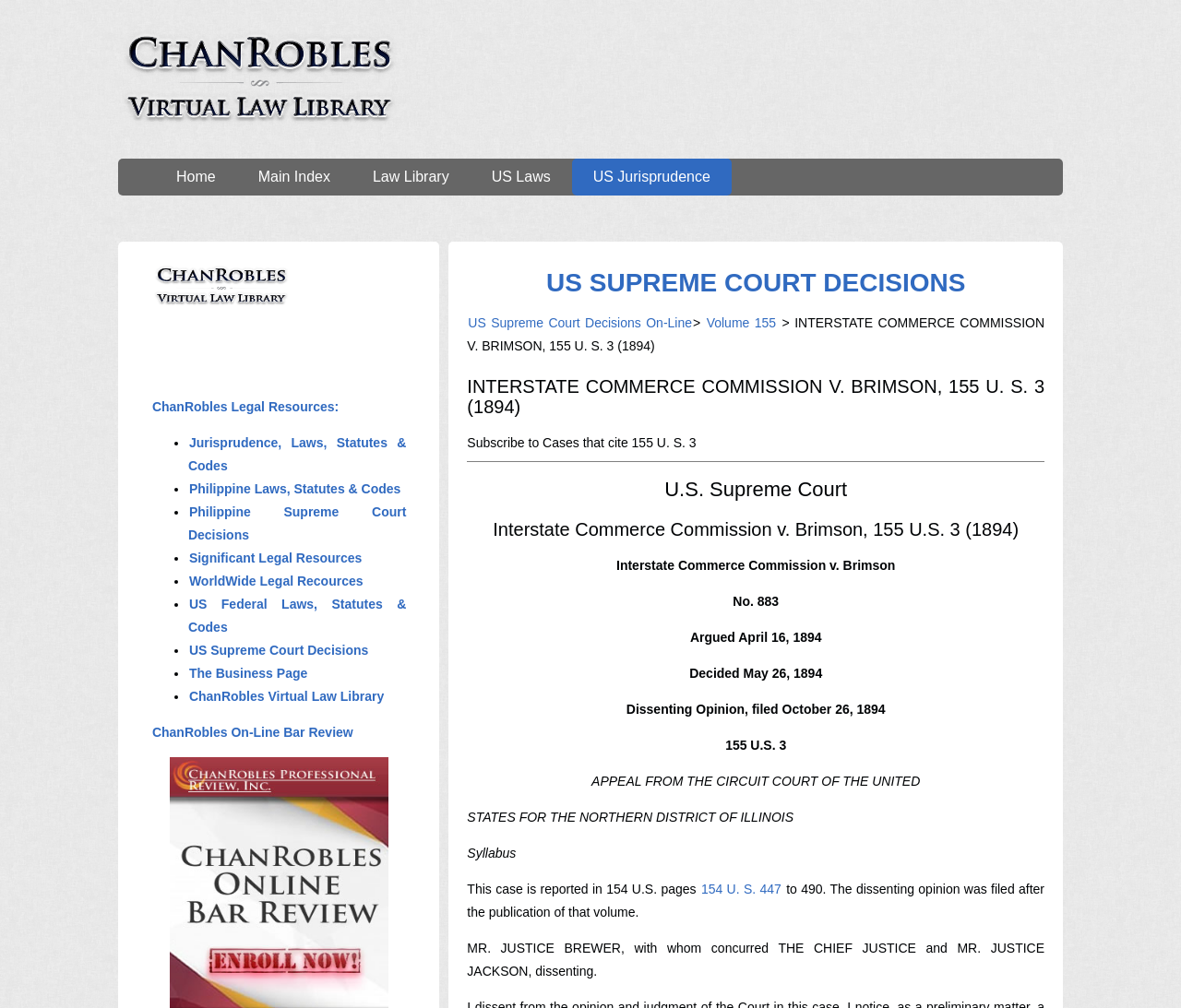Kindly determine the bounding box coordinates for the area that needs to be clicked to execute this instruction: "View the 'US Supreme Court Decisions'".

[0.462, 0.266, 0.818, 0.295]